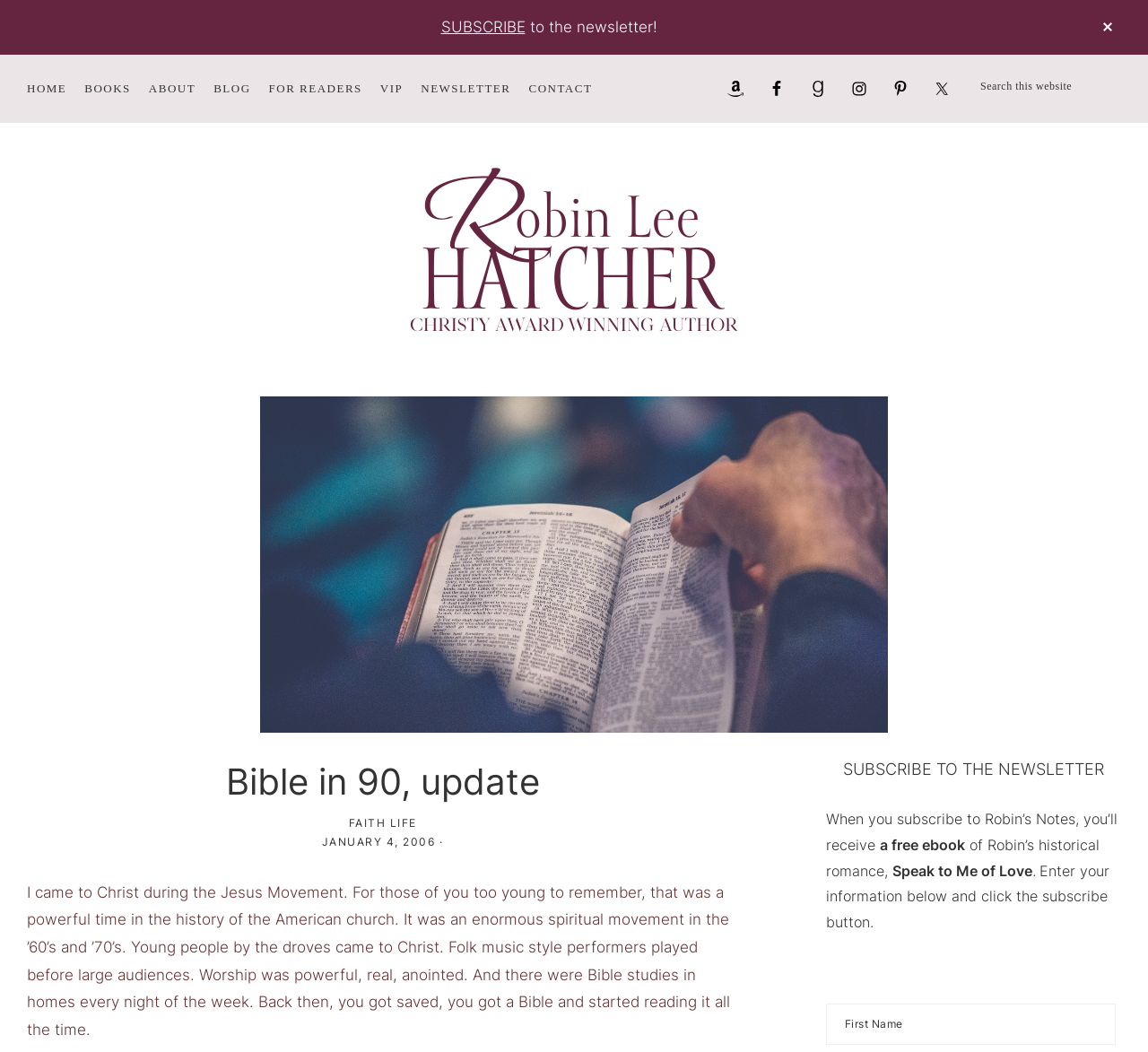How many social media links are there?
Could you answer the question with a detailed and thorough explanation?

The social media links can be found in the navigation menu, and they are Amazon, Facebook, Goodreads, Instagram, and Pinterest. I counted them by looking at the links with images of social media icons.